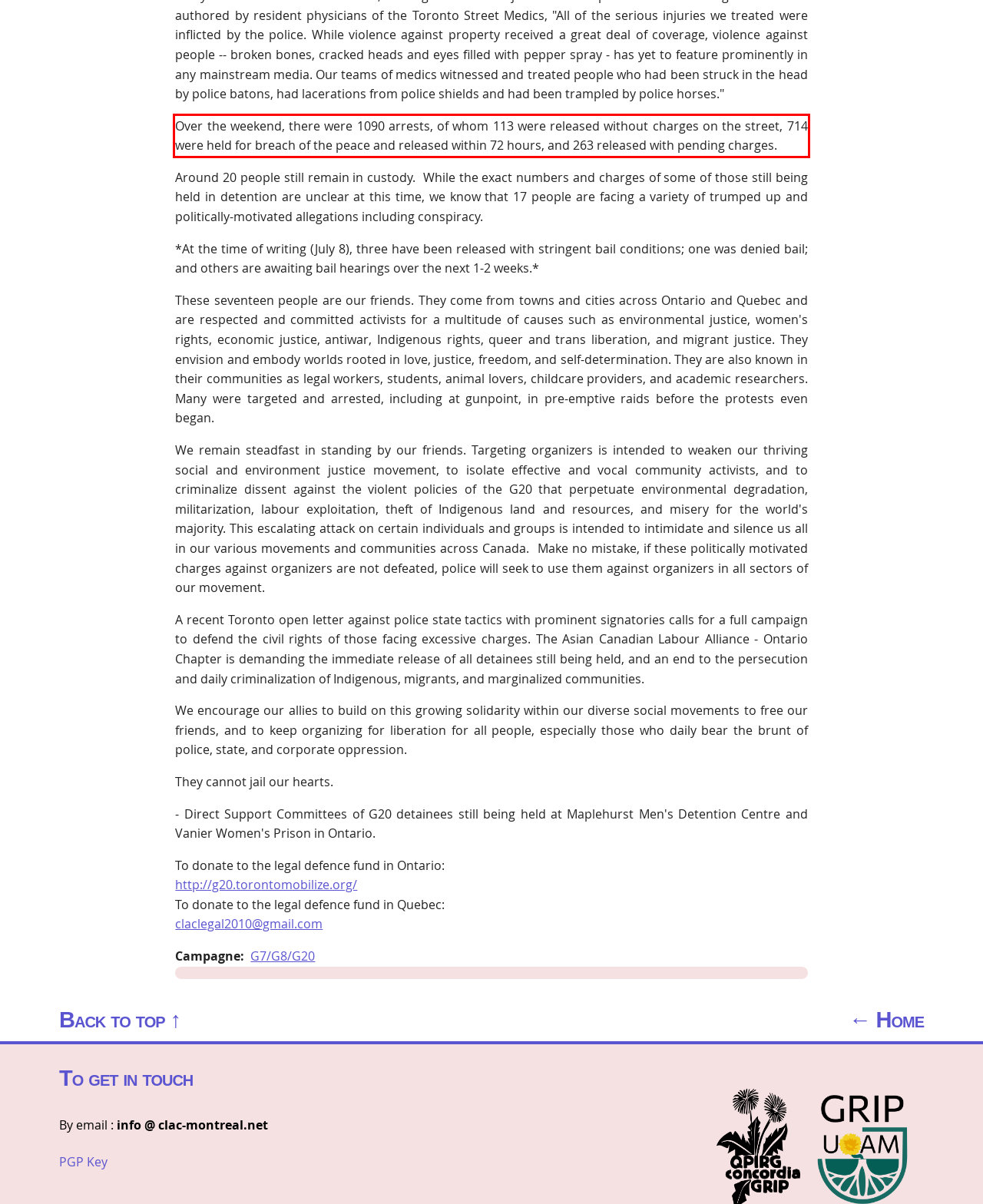Given a webpage screenshot, locate the red bounding box and extract the text content found inside it.

Over the weekend, there were 1090 arrests, of whom 113 were released without charges on the street, 714 were held for breach of the peace and released within 72 hours, and 263 released with pending charges.